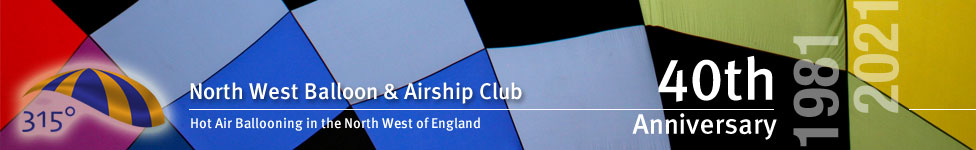What is the primary activity of the club?
Using the image, provide a detailed and thorough answer to the question.

The club's involvement in hot air ballooning in the North West of England is highlighted on the banner, showcasing the essence of the club's spirit and its dedication to ballooning.